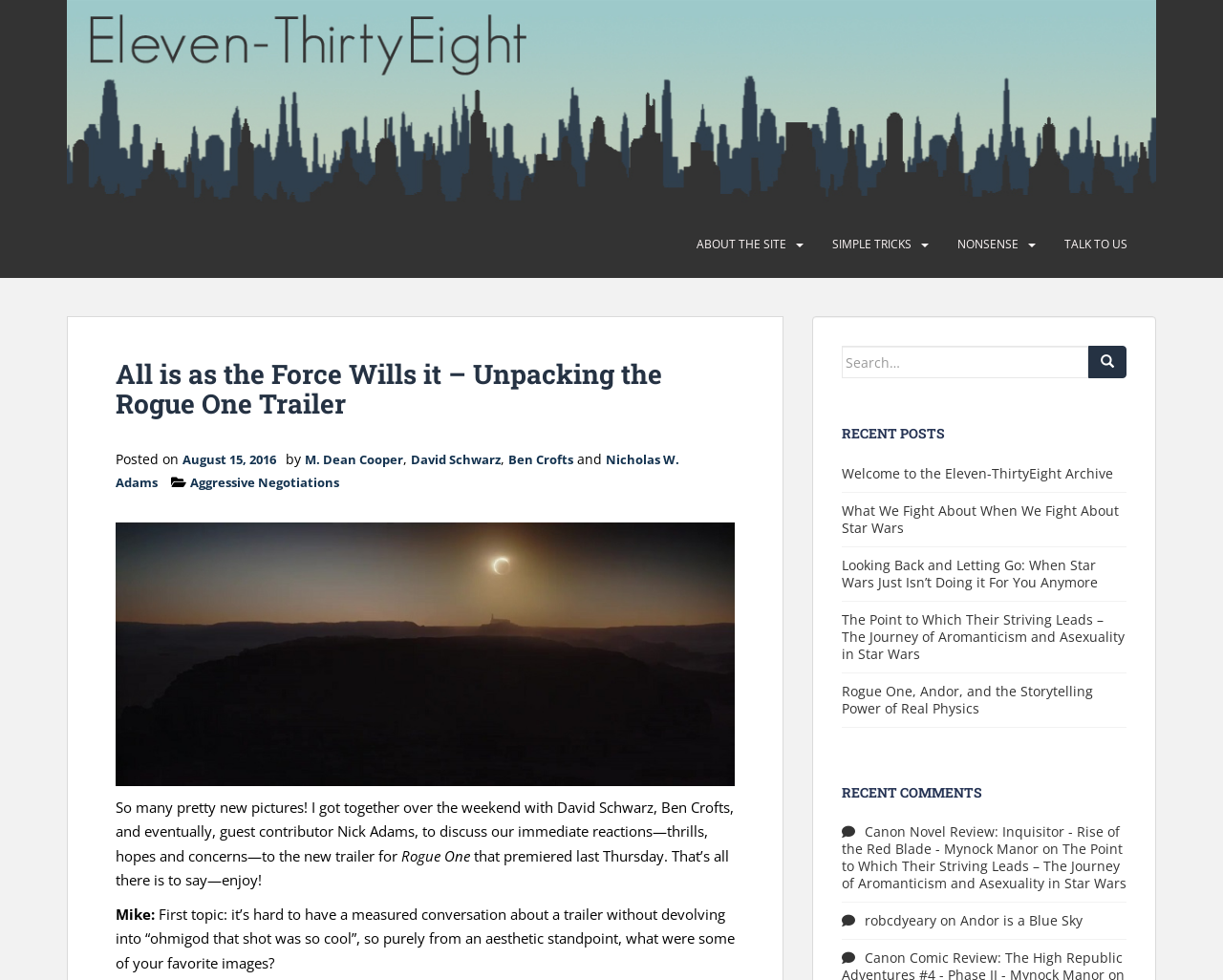Respond to the following query with just one word or a short phrase: 
What is the topic of the first article?

Rogue One trailer